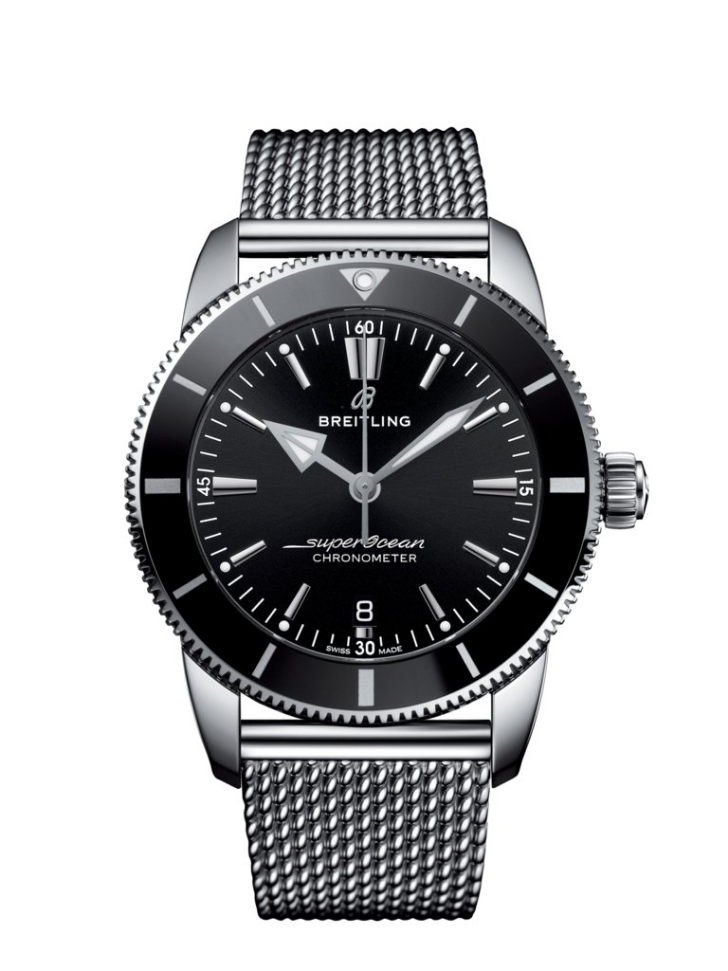What is the watch suitable for?
Based on the visual content, answer with a single word or a brief phrase.

Underwater exploration